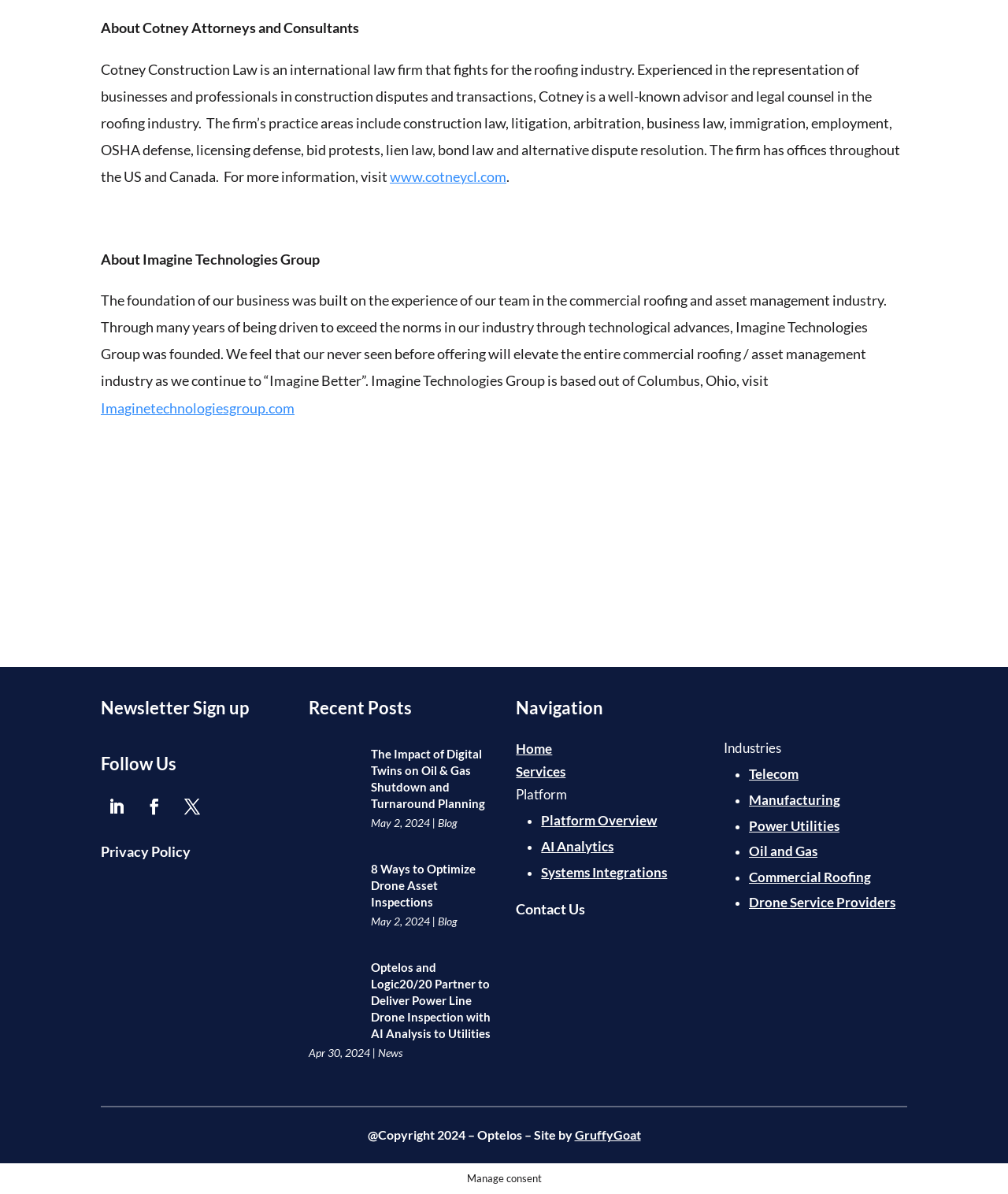Please mark the bounding box coordinates of the area that should be clicked to carry out the instruction: "Sign up for the newsletter".

[0.1, 0.584, 0.282, 0.608]